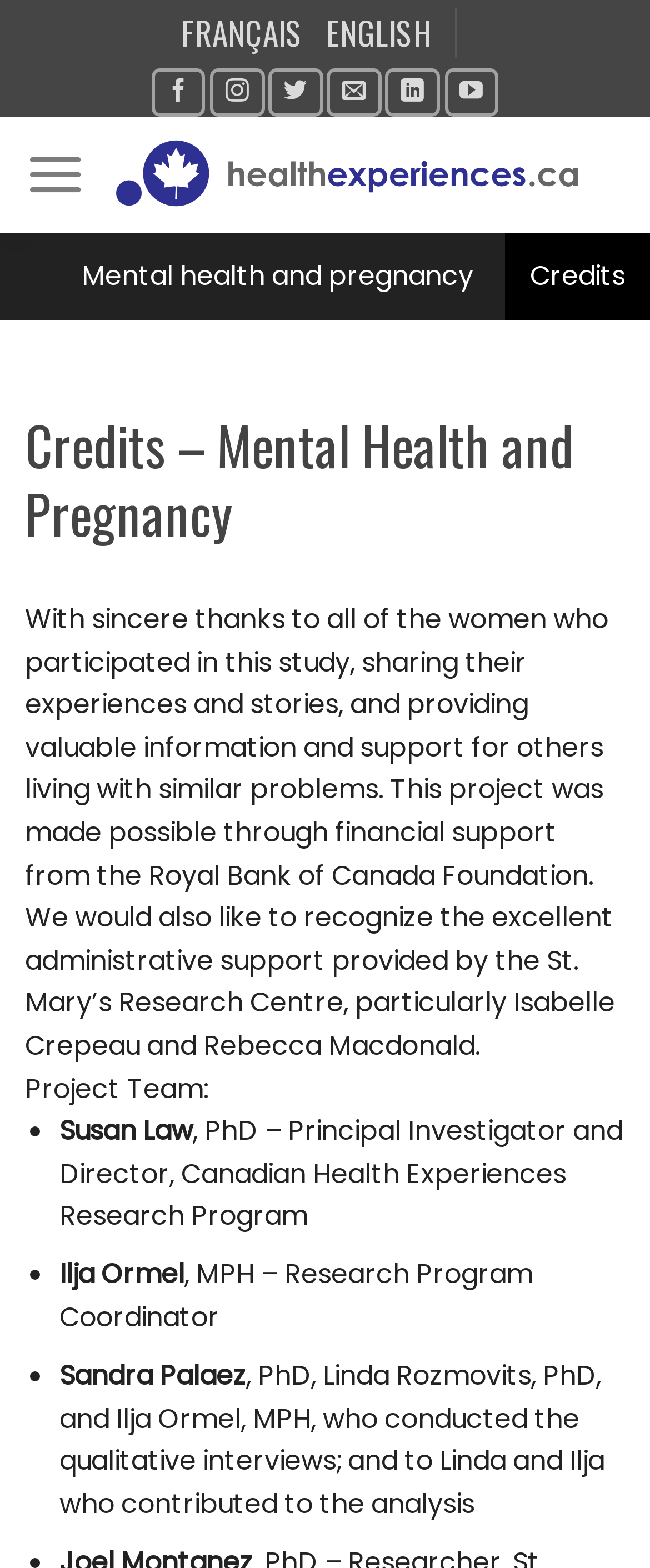Please pinpoint the bounding box coordinates for the region I should click to adhere to this instruction: "View Mental health and pregnancy page".

[0.126, 0.156, 0.728, 0.196]